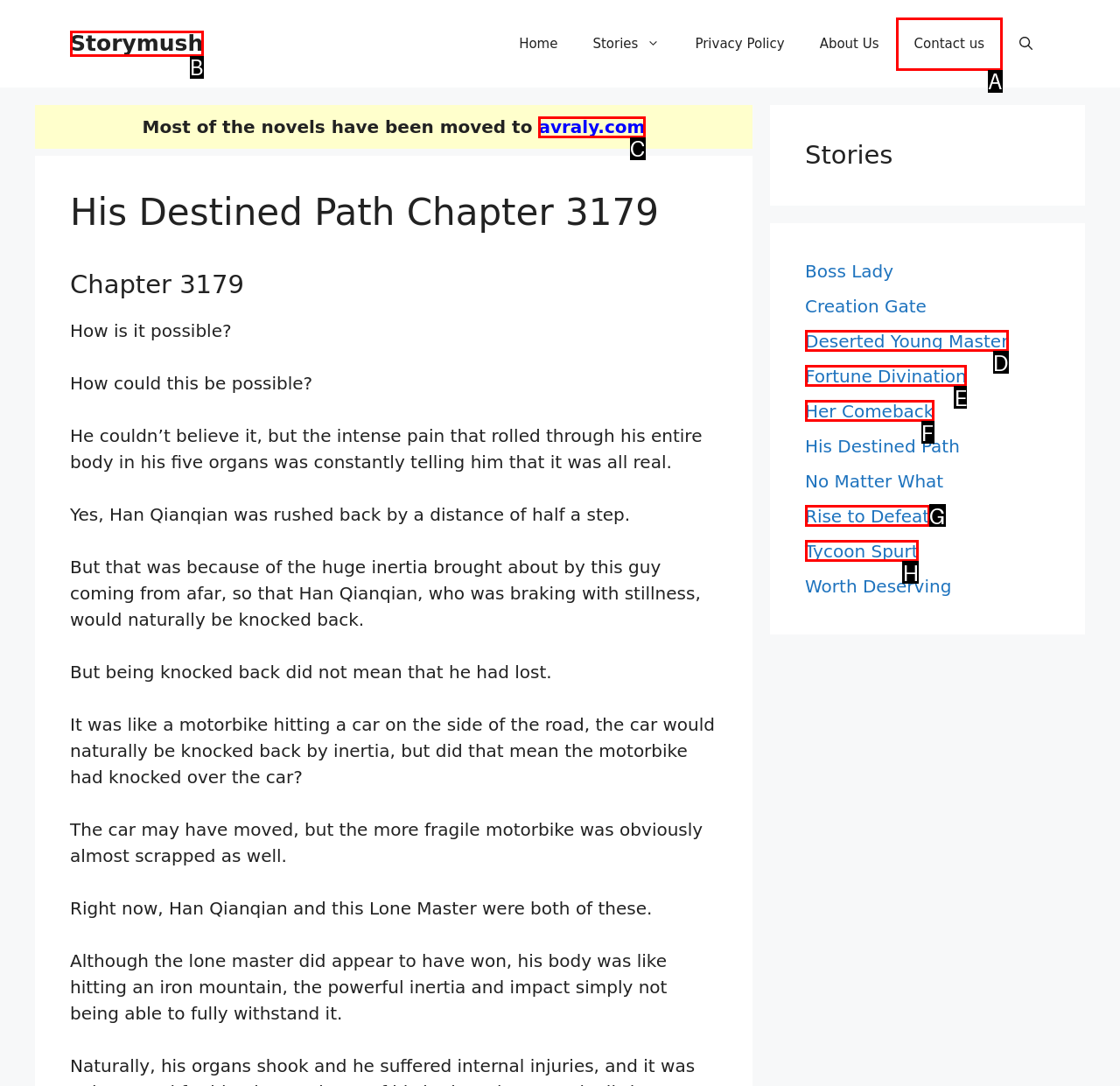Select the HTML element that corresponds to the description: Her Comeback. Reply with the letter of the correct option.

F